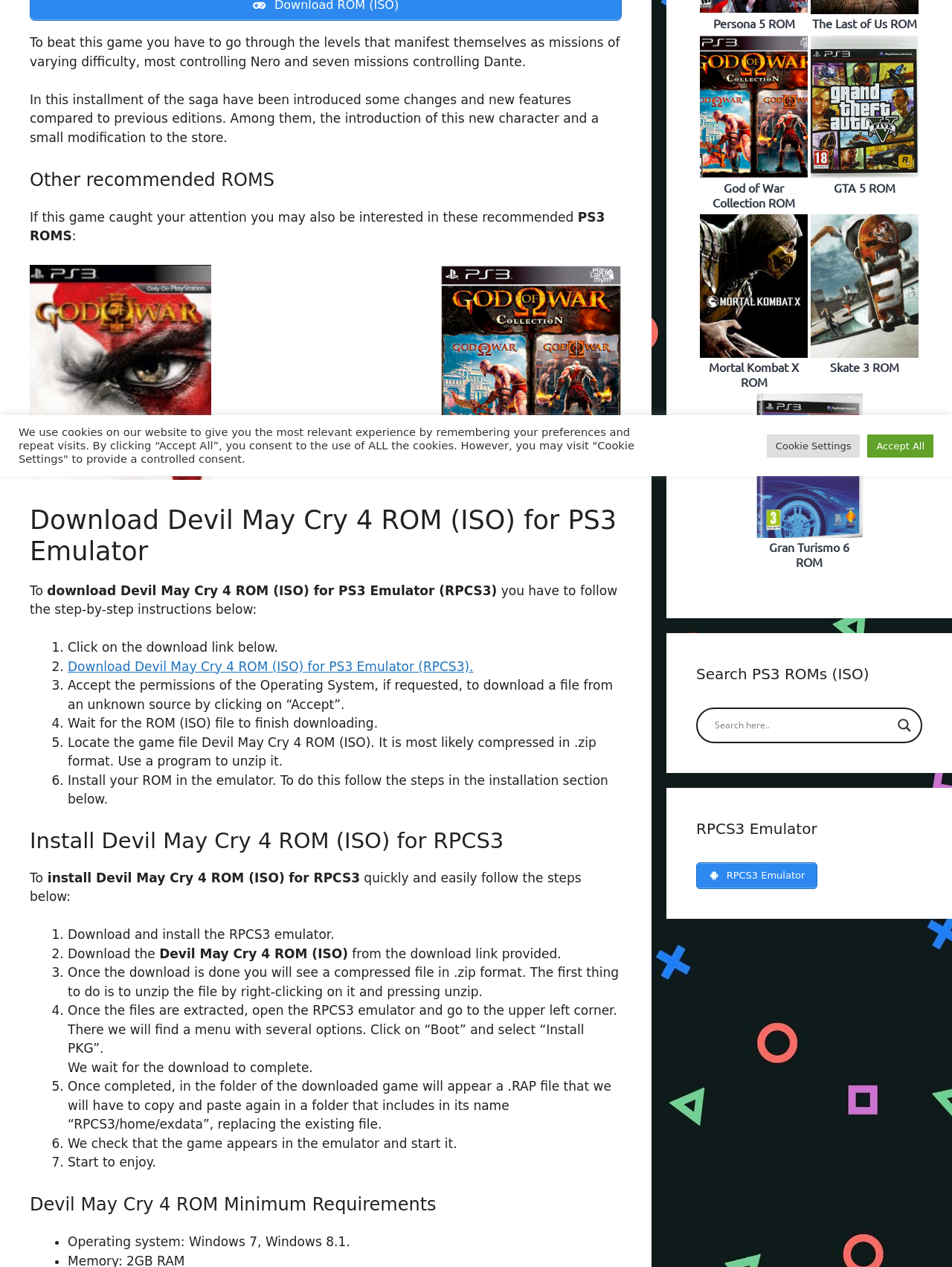Predict the bounding box coordinates for the UI element described as: "Skate 3 ROM". The coordinates should be four float numbers between 0 and 1, presented as [left, top, right, bottom].

[0.852, 0.169, 0.965, 0.297]